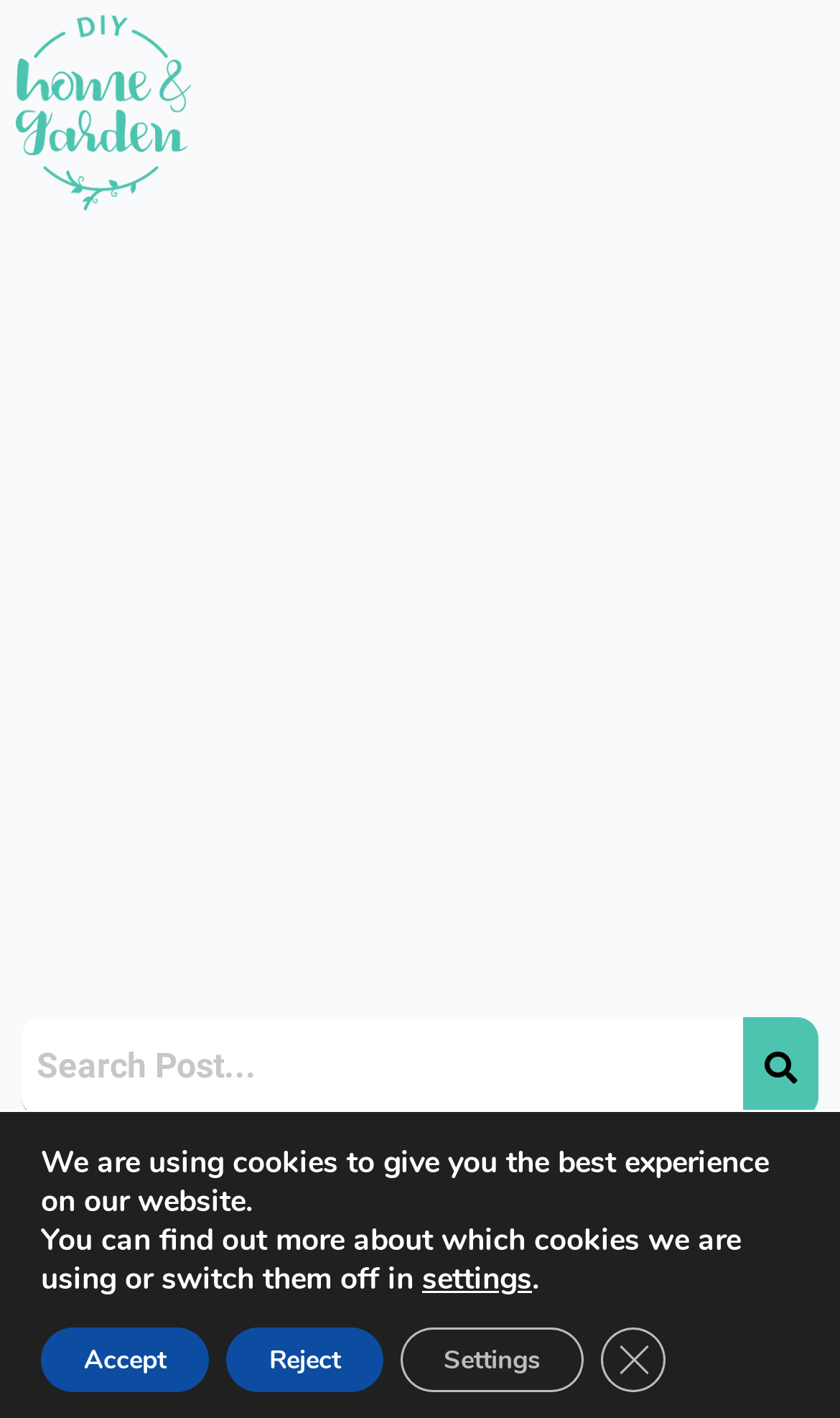Is the webpage organized into categories?
Look at the image and answer with only one word or phrase.

Yes